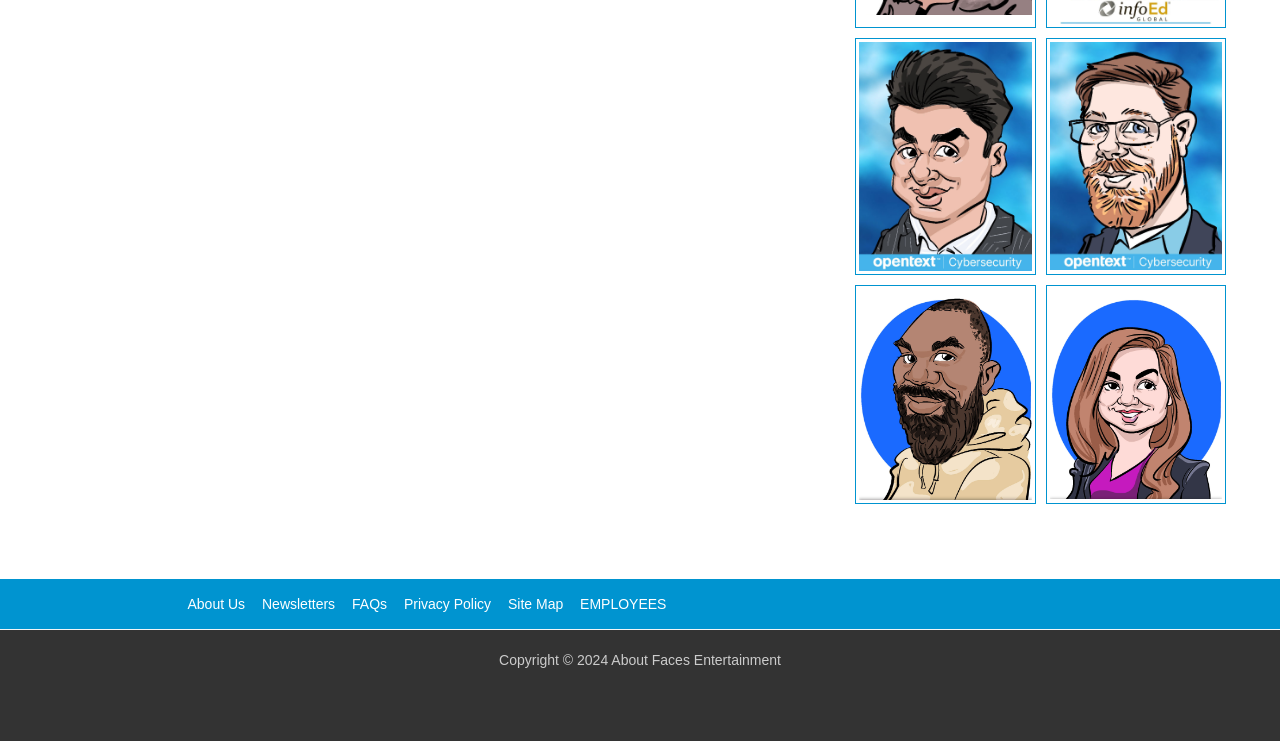Determine the bounding box coordinates of the clickable region to execute the instruction: "go to About Us". The coordinates should be four float numbers between 0 and 1, denoted as [left, top, right, bottom].

[0.146, 0.804, 0.191, 0.825]